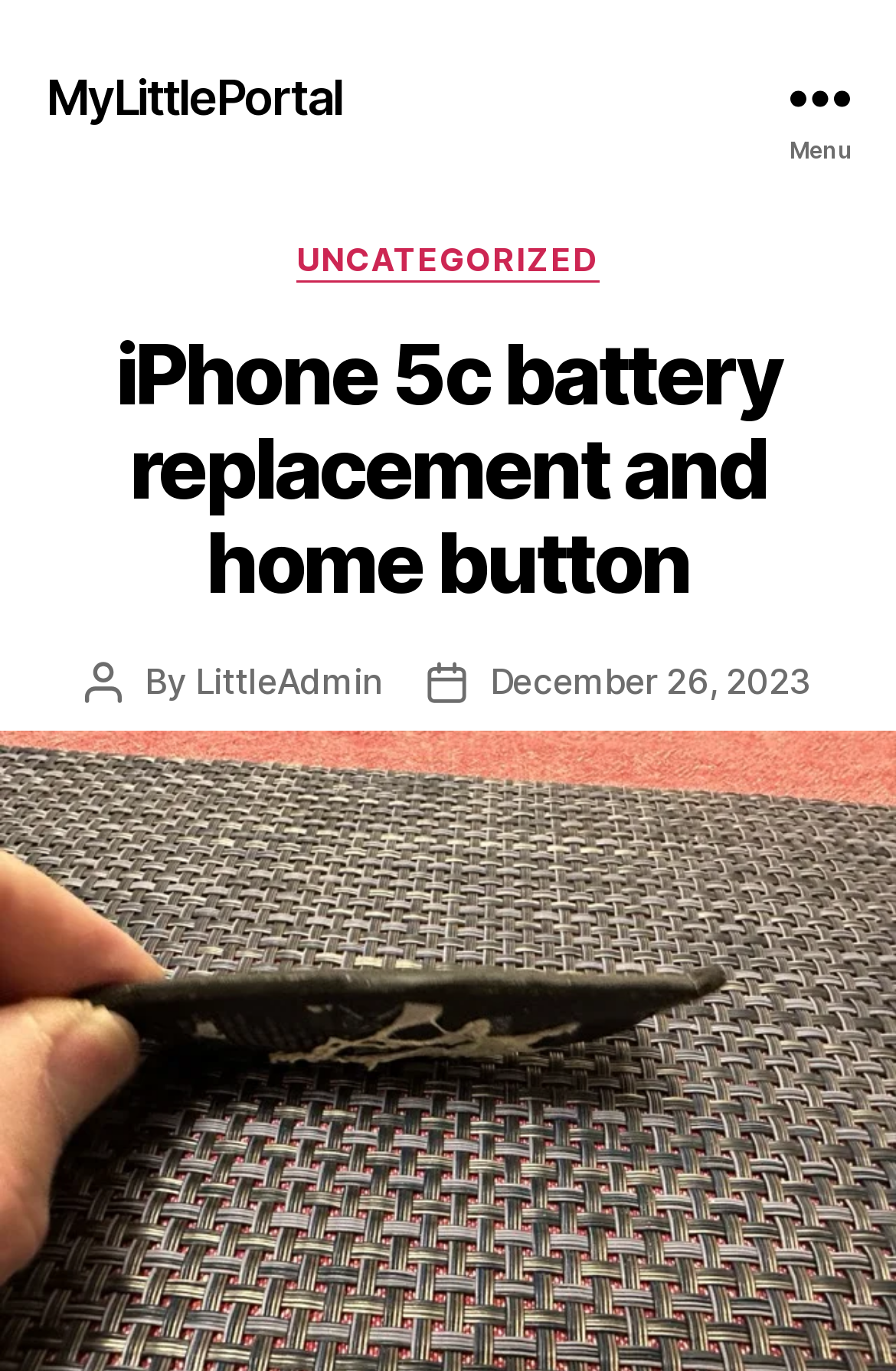What is the headline of the webpage?

iPhone 5c battery replacement and home button